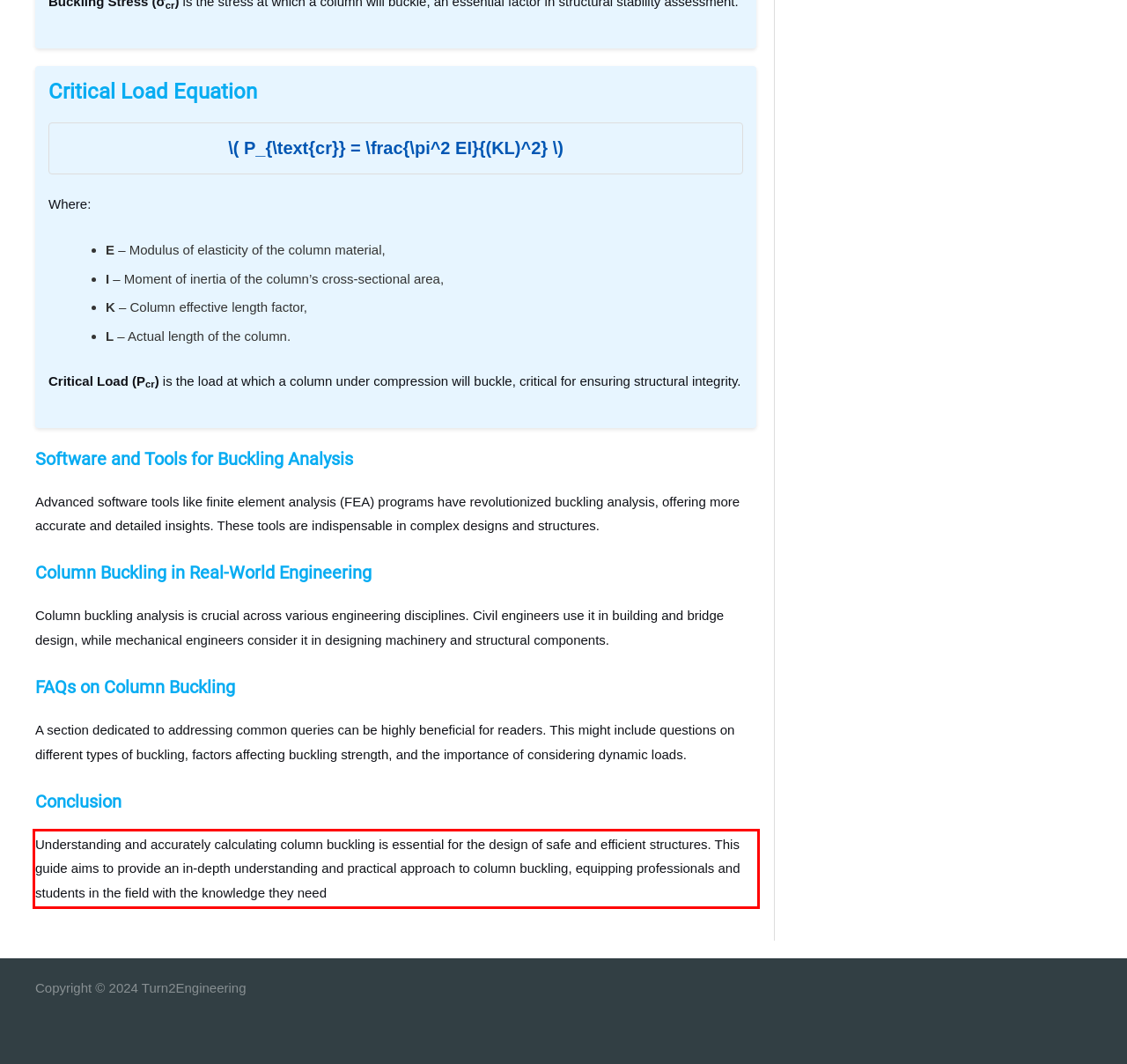You have a screenshot of a webpage where a UI element is enclosed in a red rectangle. Perform OCR to capture the text inside this red rectangle.

Understanding and accurately calculating column buckling is essential for the design of safe and efficient structures. This guide aims to provide an in-depth understanding and practical approach to column buckling, equipping professionals and students in the field with the knowledge they need